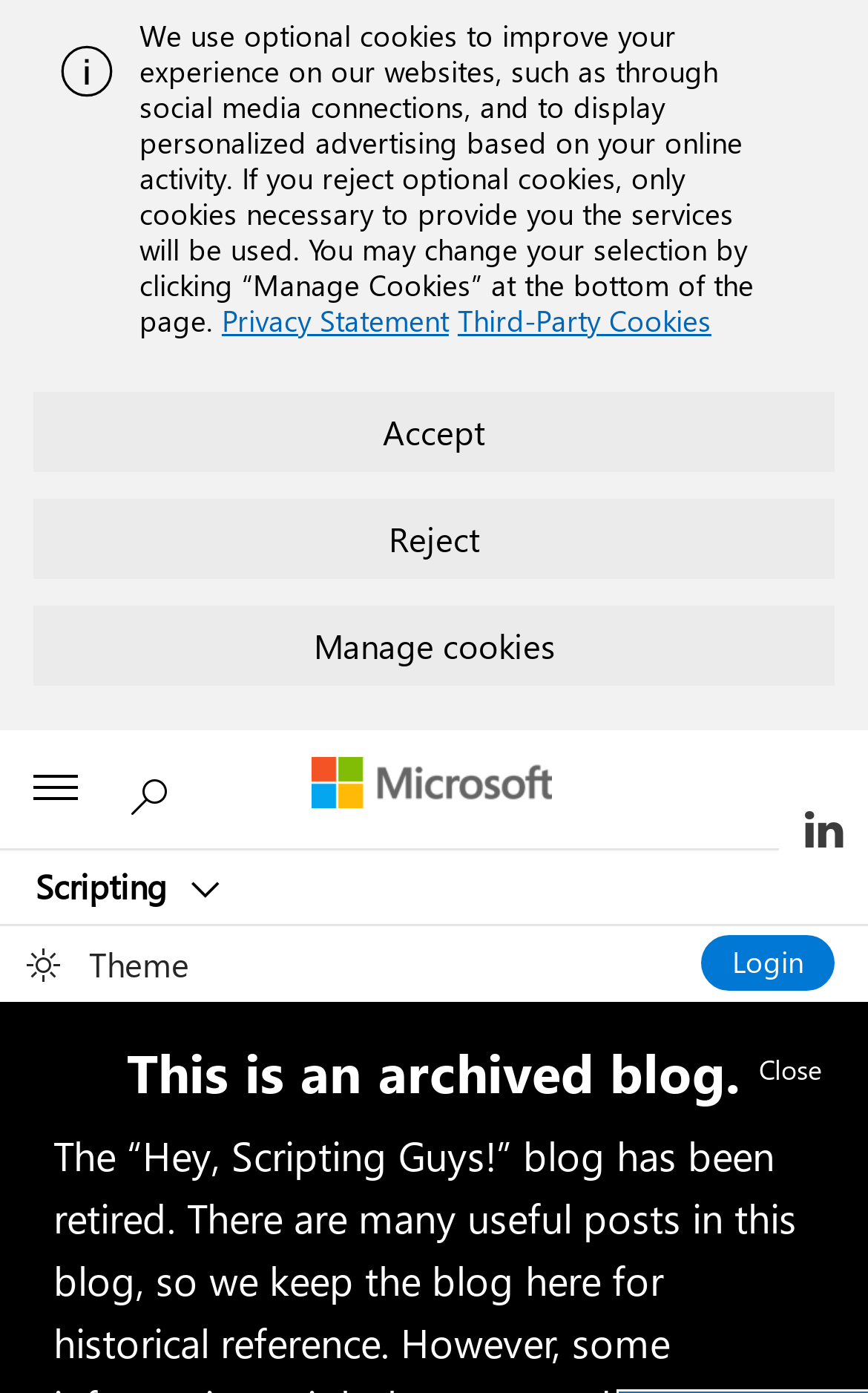How many social media sharing options are available?
Provide an in-depth answer to the question, covering all aspects.

I counted the social media sharing links on the webpage and found three options: Share on Facebook, Share on Twitter, and Share on LinkedIn.